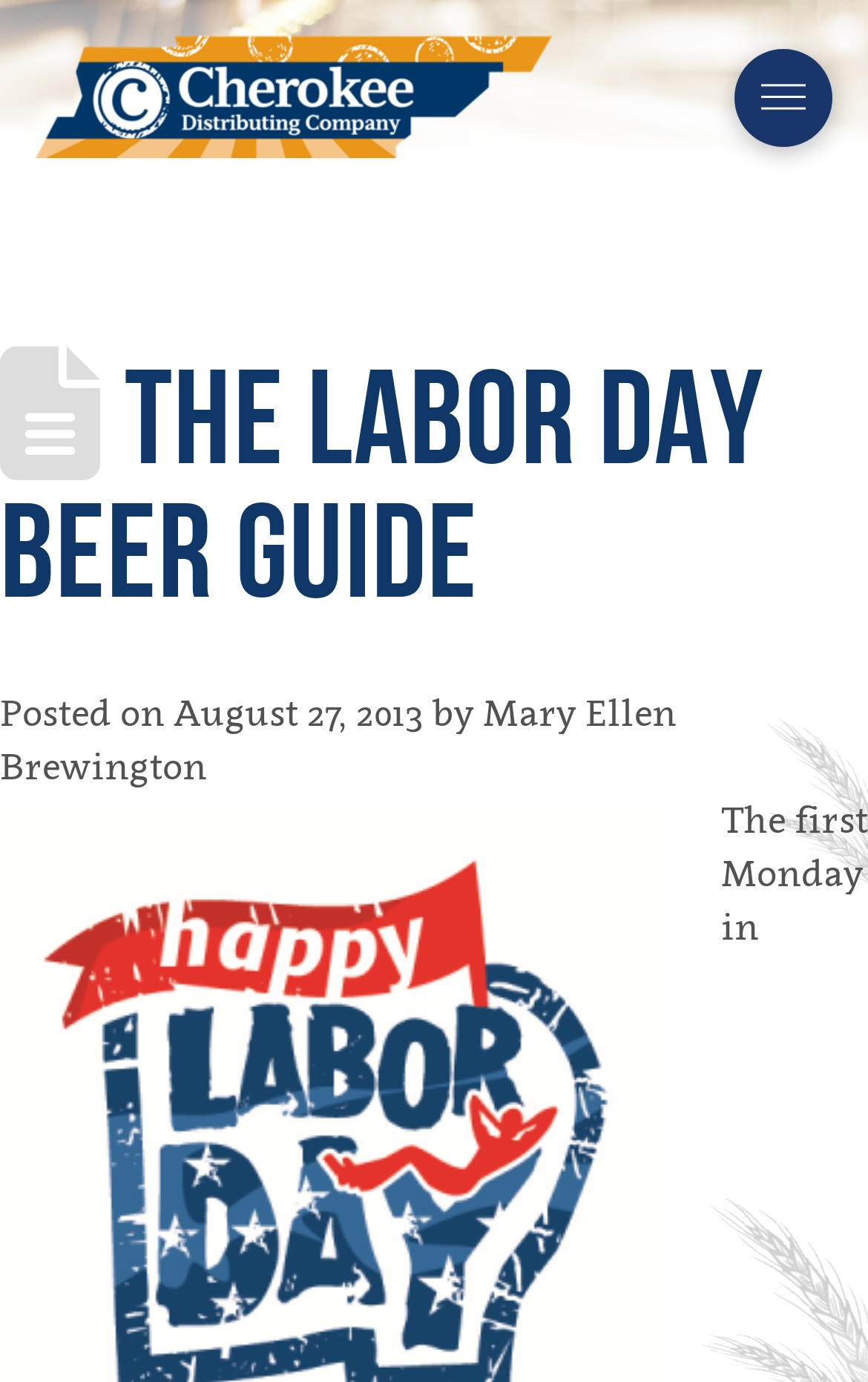Please provide a comprehensive response to the question based on the details in the image: How many images are on the webpage?

I counted the number of image elements on the webpage and found two images, one with the description 'Image' and another with the same description.